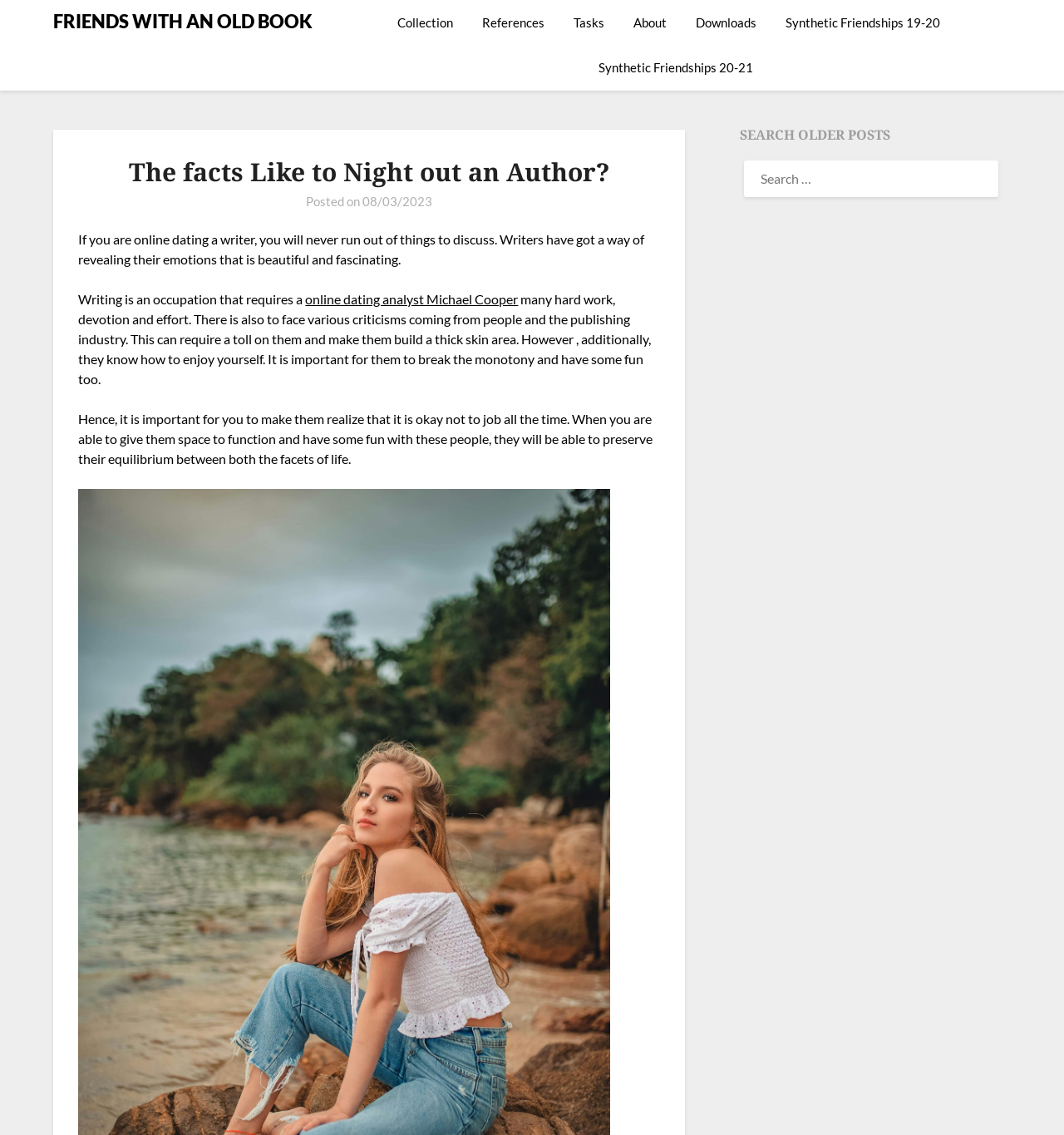Please determine the bounding box coordinates of the element to click on in order to accomplish the following task: "Search for older posts". Ensure the coordinates are four float numbers ranging from 0 to 1, i.e., [left, top, right, bottom].

[0.7, 0.141, 0.938, 0.173]